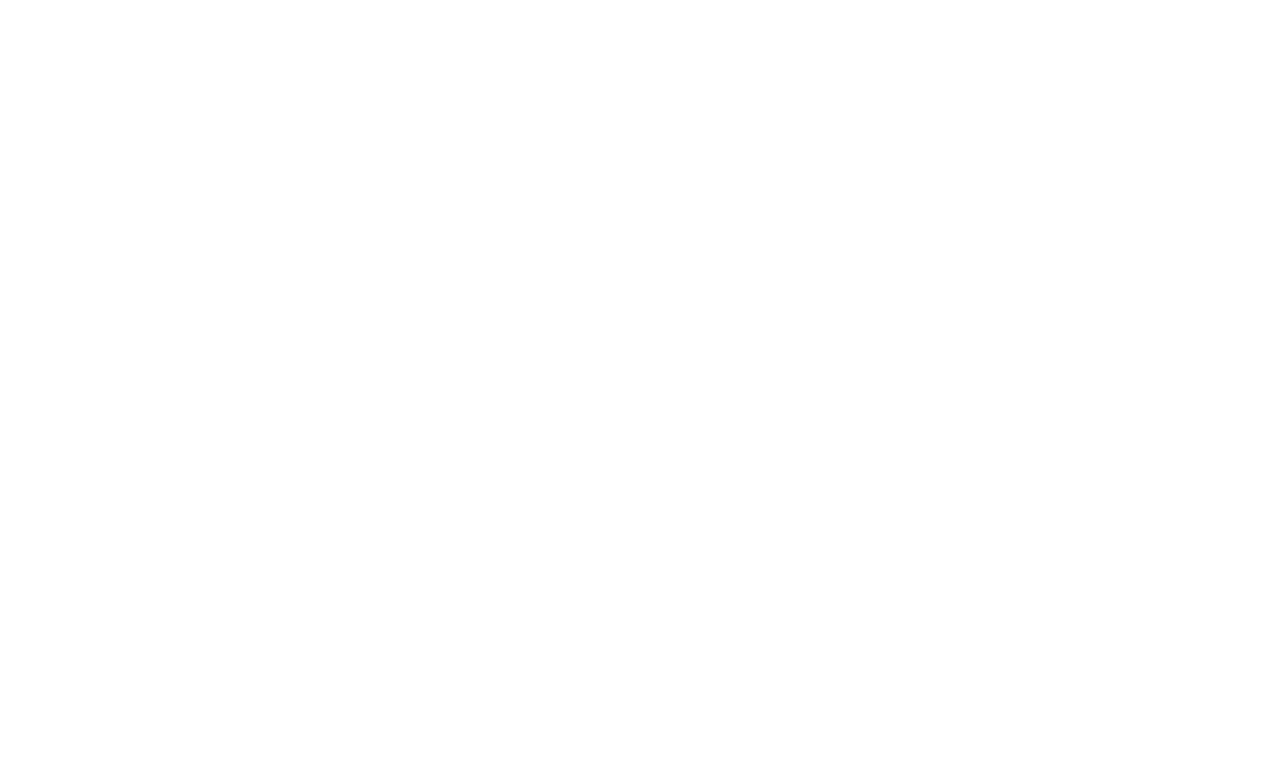Identify the bounding box of the HTML element described here: "Plesk University". Provide the coordinates as four float numbers between 0 and 1: [left, top, right, bottom].

[0.904, 0.767, 0.979, 0.785]